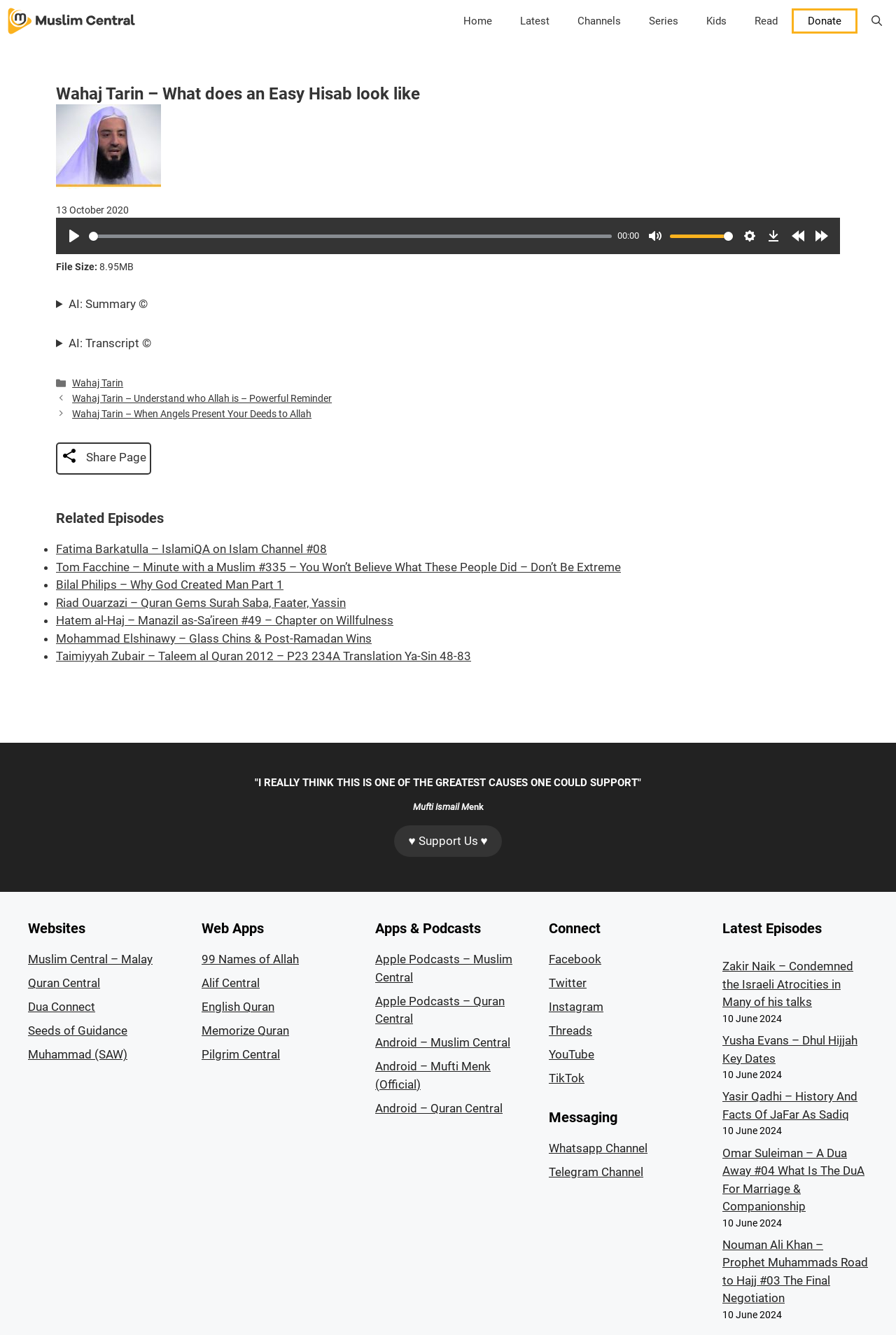Identify the bounding box coordinates for the element you need to click to achieve the following task: "Visit the Muslim Central website". The coordinates must be four float values ranging from 0 to 1, formatted as [left, top, right, bottom].

[0.008, 0.0, 0.152, 0.031]